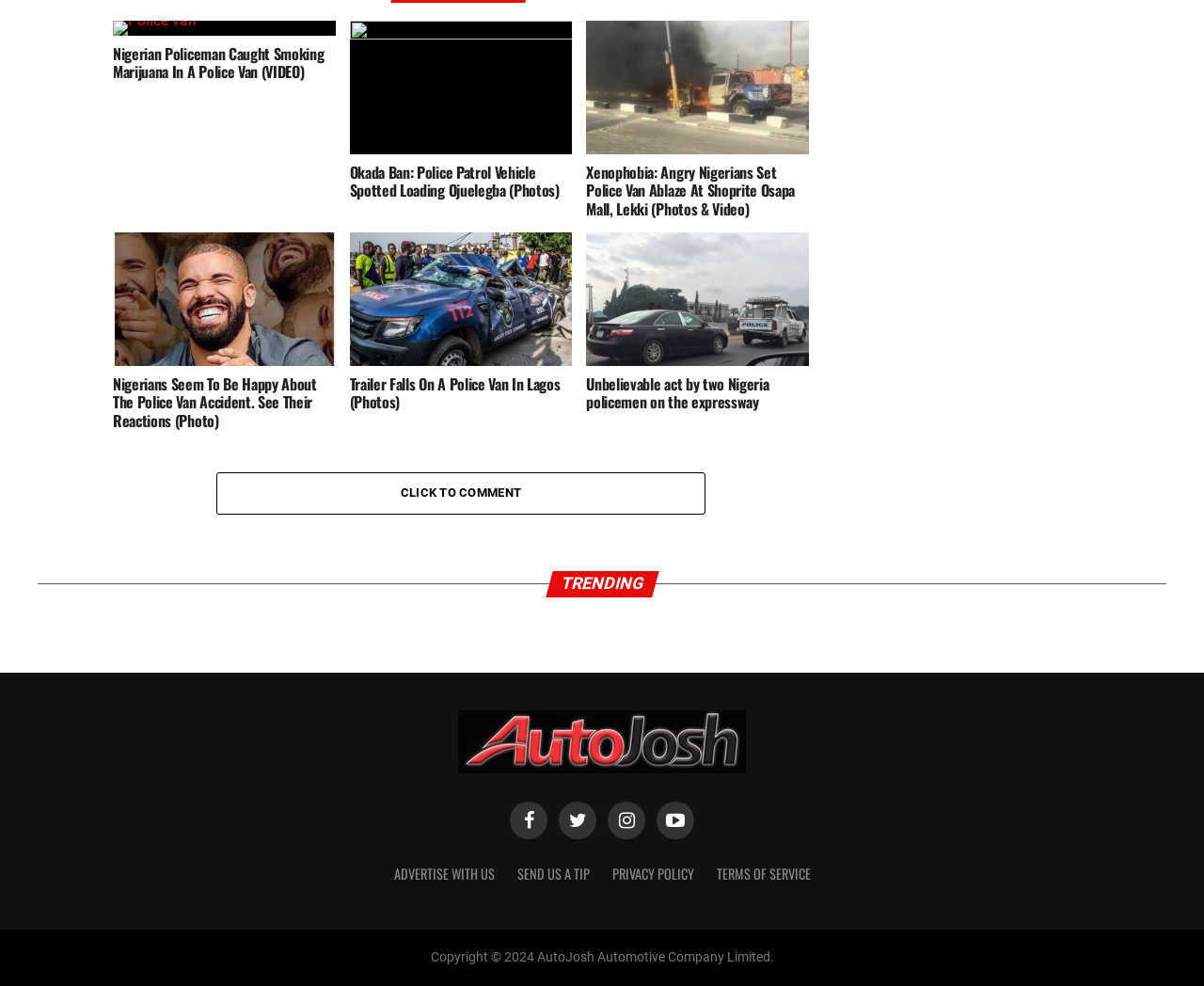Locate the bounding box coordinates of the UI element described by: "TERMS OF SERVICE". The bounding box coordinates should consist of four float numbers between 0 and 1, i.e., [left, top, right, bottom].

[0.595, 0.876, 0.673, 0.896]